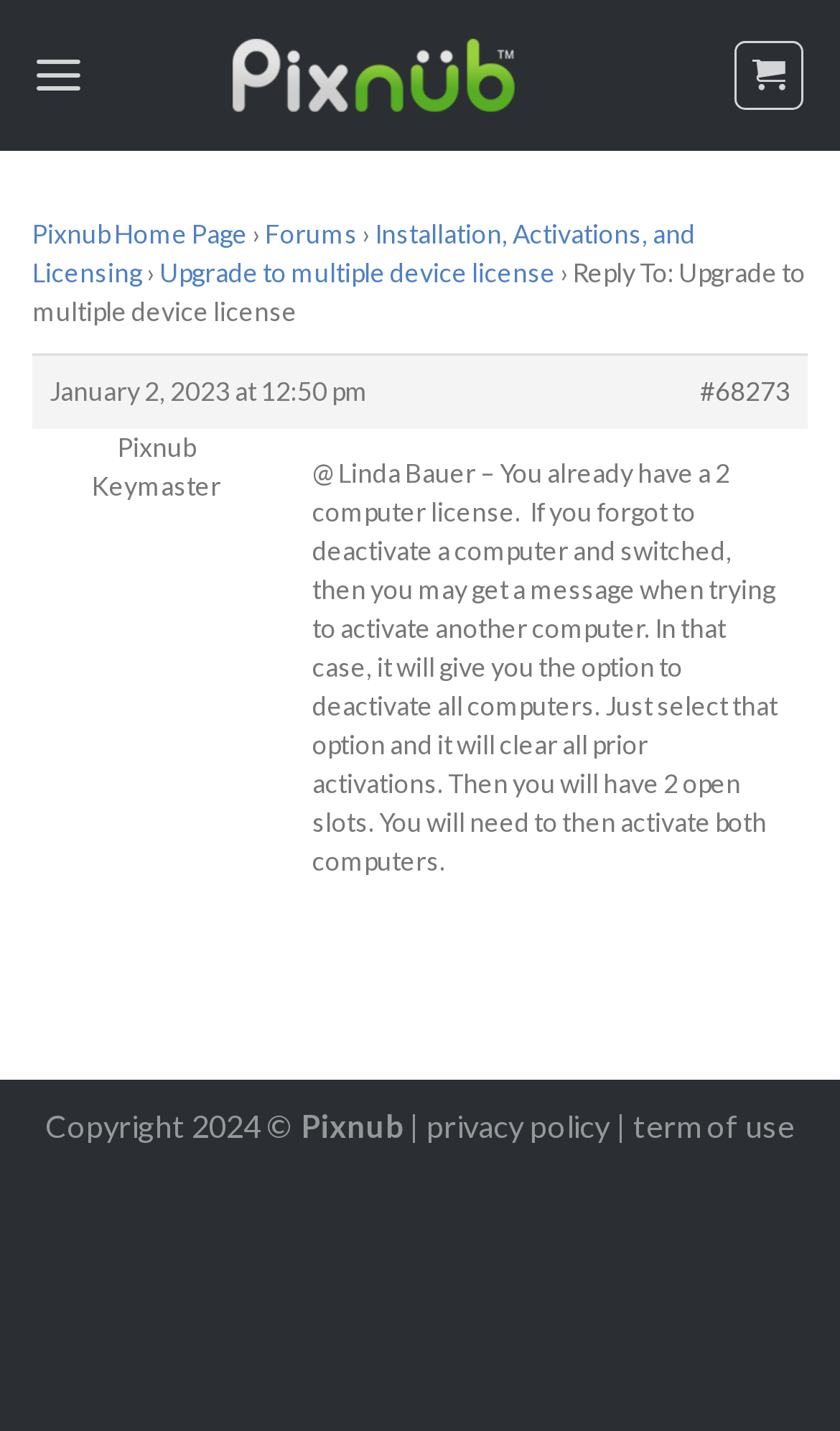Please identify the bounding box coordinates of the area that needs to be clicked to fulfill the following instruction: "View Forums."

[0.315, 0.152, 0.426, 0.175]